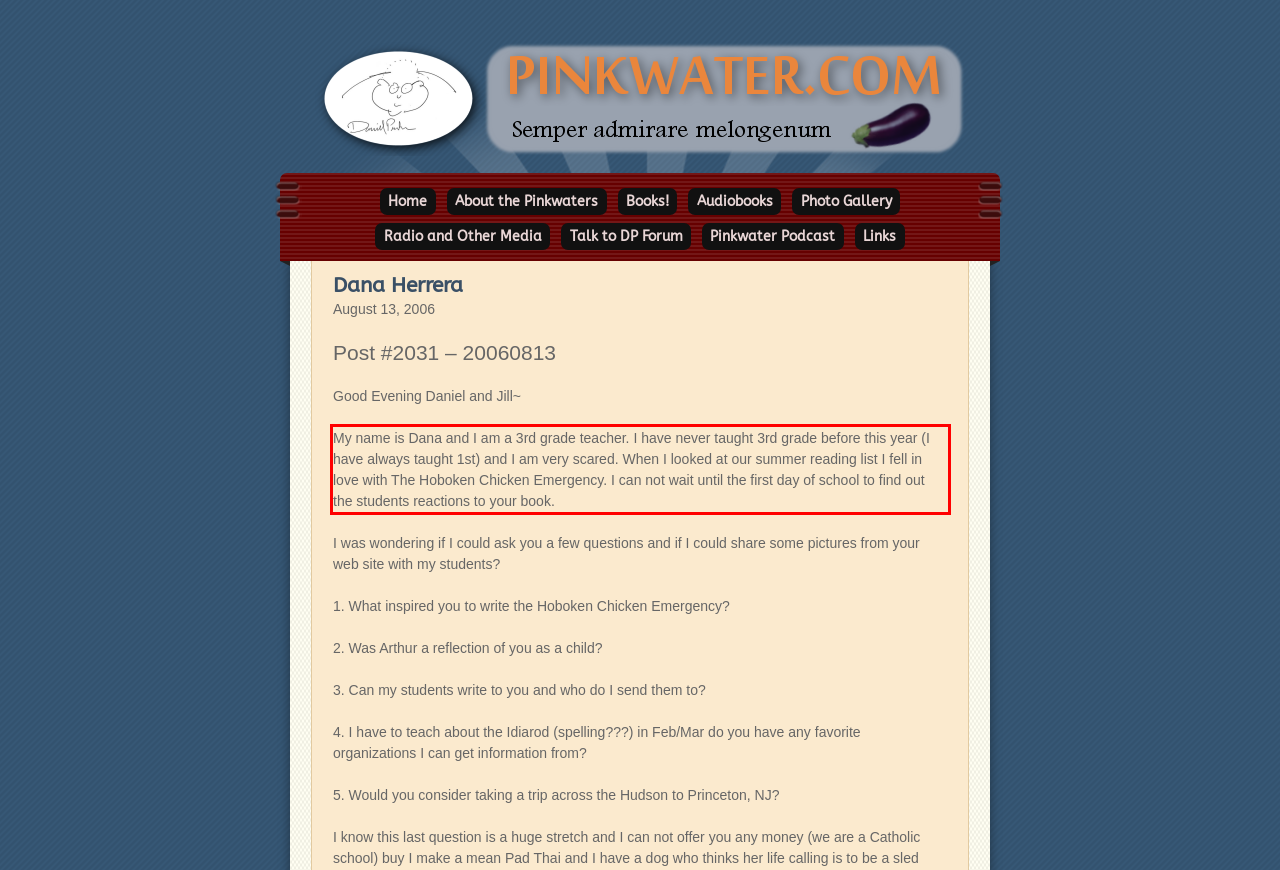Observe the screenshot of the webpage that includes a red rectangle bounding box. Conduct OCR on the content inside this red bounding box and generate the text.

My name is Dana and I am a 3rd grade teacher. I have never taught 3rd grade before this year (I have always taught 1st) and I am very scared. When I looked at our summer reading list I fell in love with The Hoboken Chicken Emergency. I can not wait until the first day of school to find out the students reactions to your book.